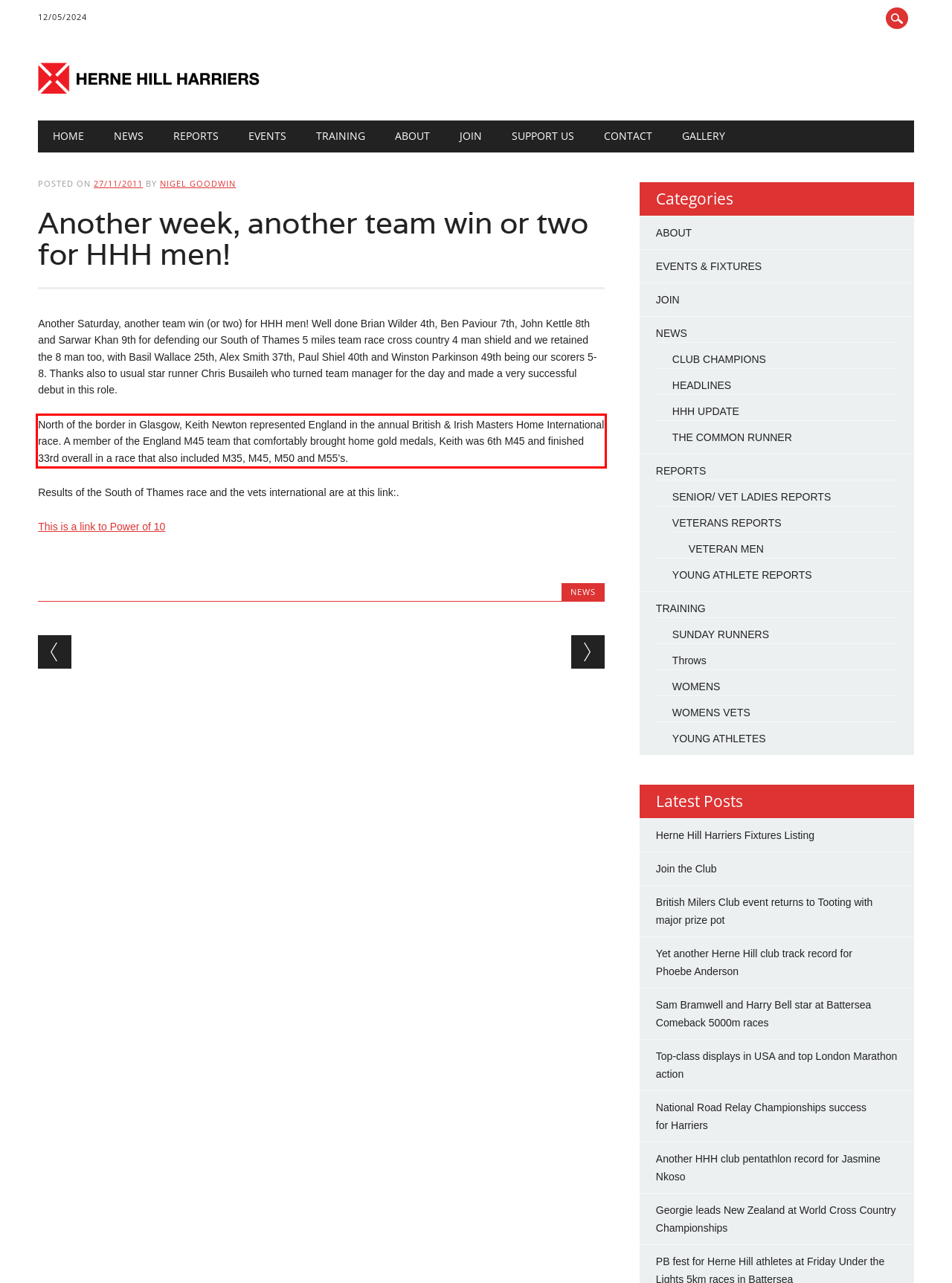Please recognize and transcribe the text located inside the red bounding box in the webpage image.

North of the border in Glasgow, Keith Newton represented England in the annual British & Irish Masters Home International race. A member of the England M45 team that comfortably brought home gold medals, Keith was 6th M45 and finished 33rd overall in a race that also included M35, M45, M50 and M55’s.